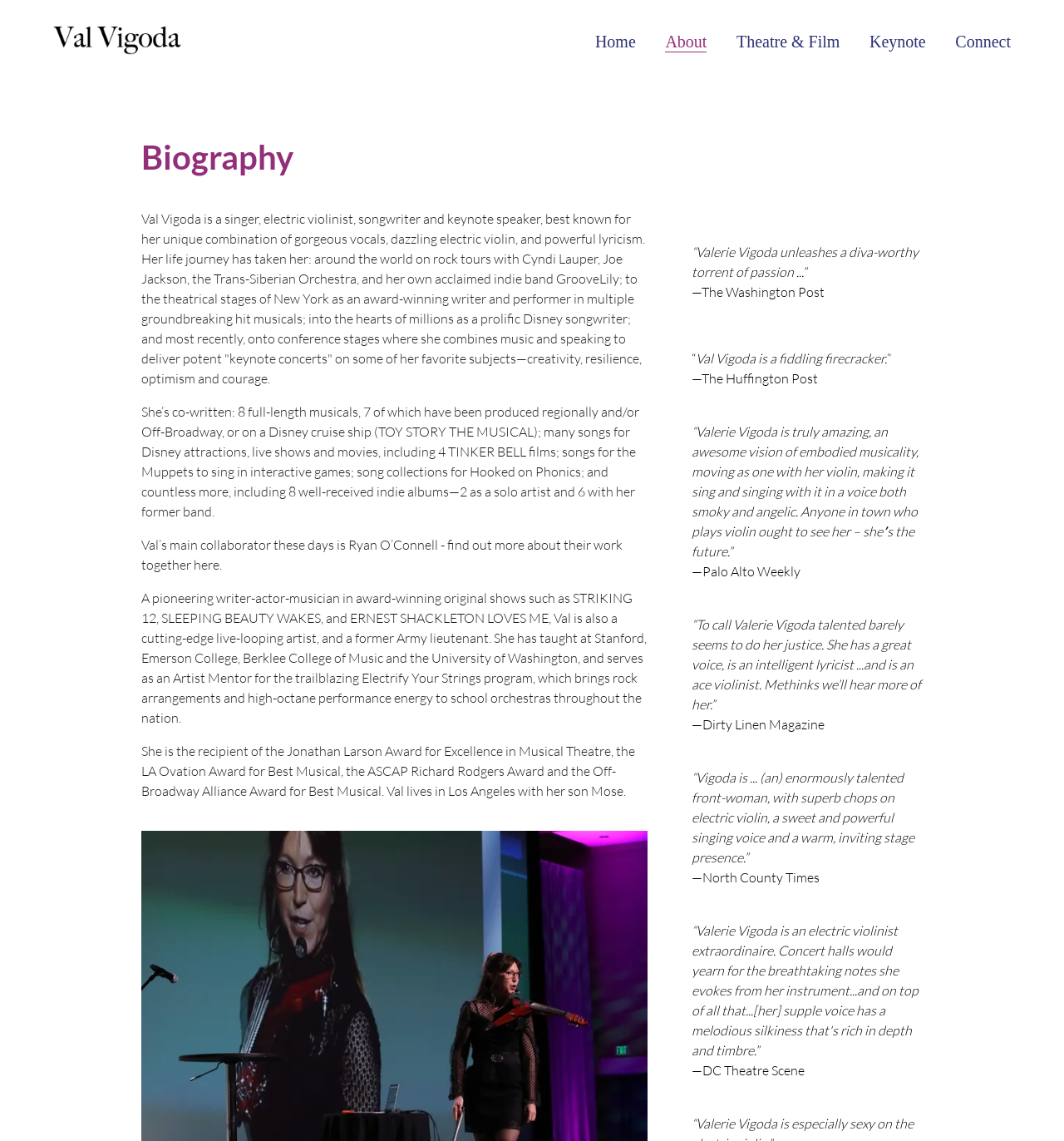Respond to the following question using a concise word or phrase: 
What is the name of Val Vigoda's former band?

GrooveLily